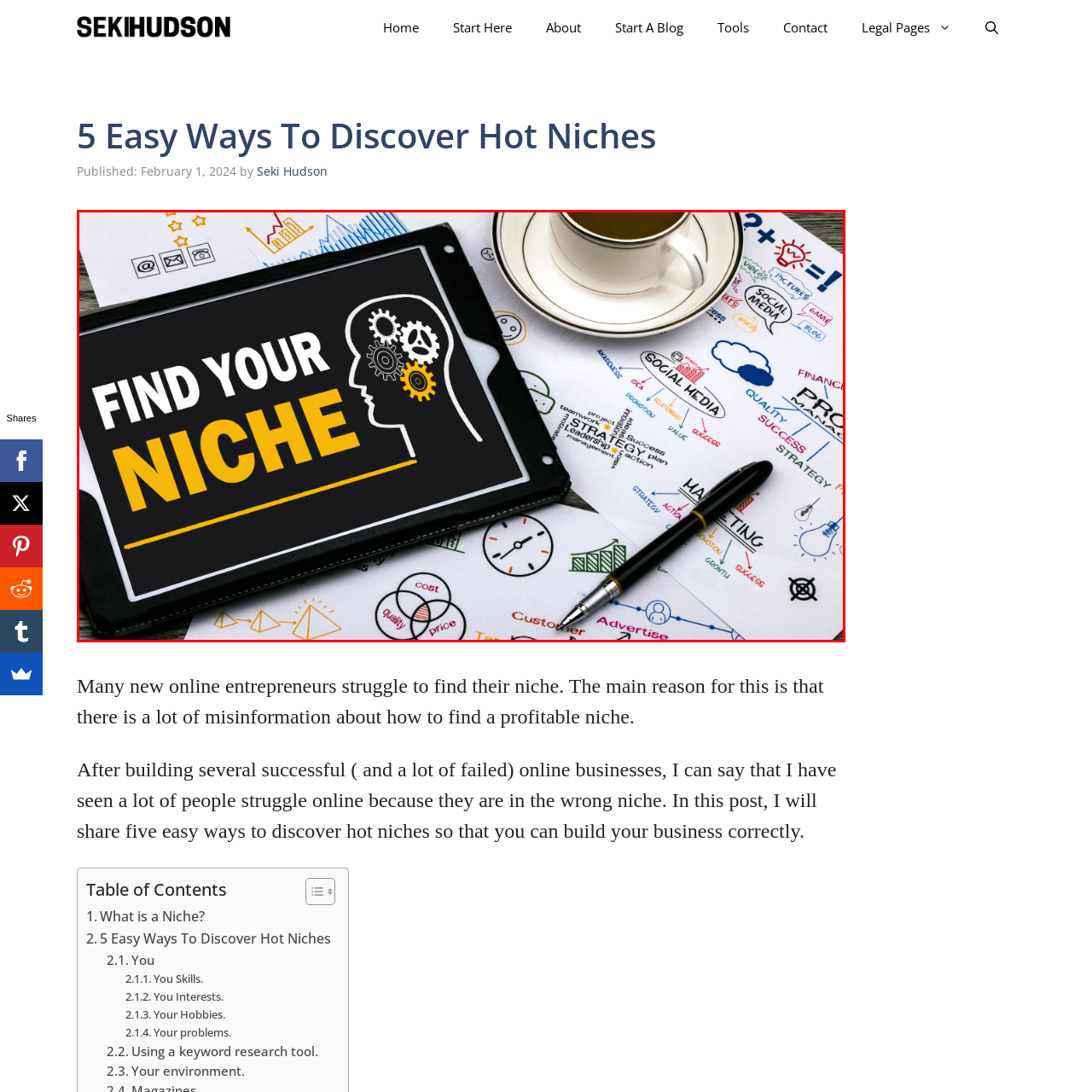Examine the portion within the green circle, What is the purpose of the colorful mind maps and diagrams? 
Reply succinctly with a single word or phrase.

Brainstorming or planning